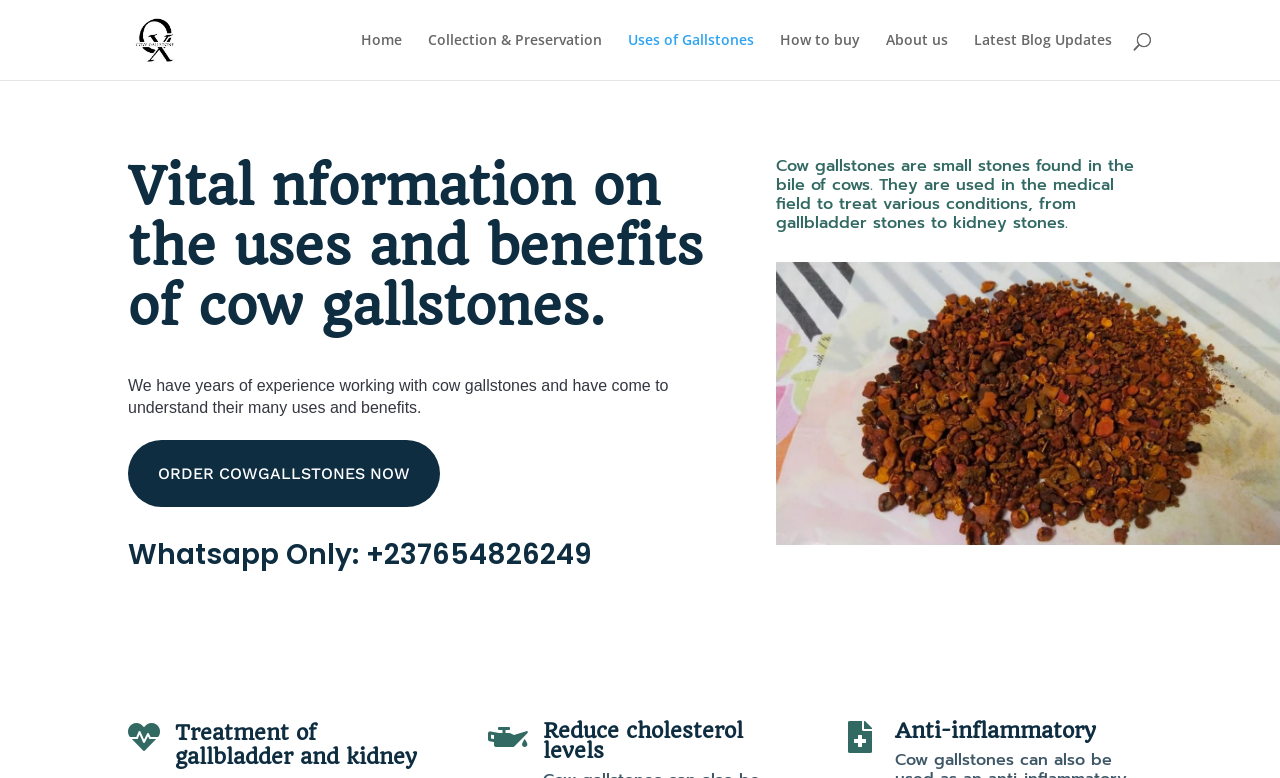From the element description: "alt="Oxcowgallstone"", extract the bounding box coordinates of the UI element. The coordinates should be expressed as four float numbers between 0 and 1, in the order [left, top, right, bottom].

[0.103, 0.037, 0.139, 0.061]